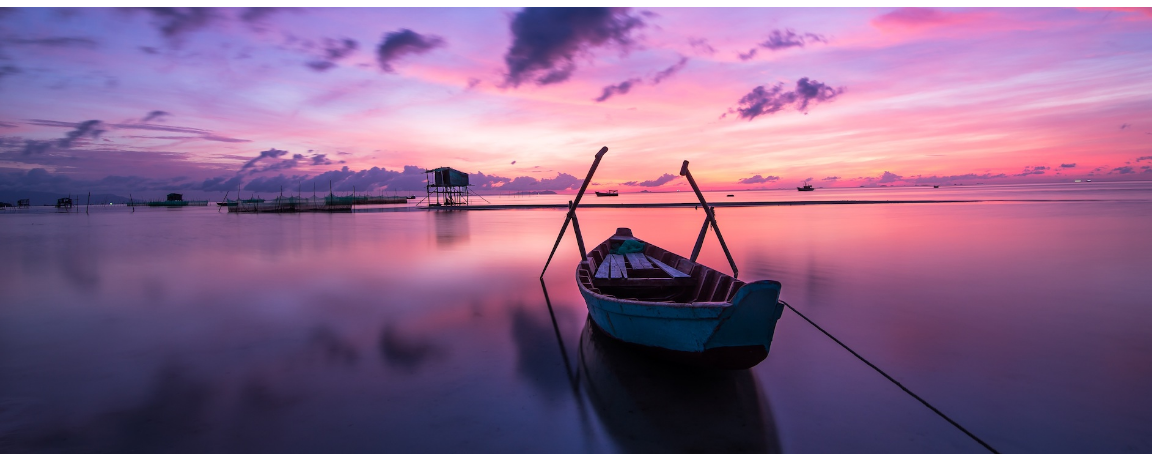Provide a comprehensive description of the image.

The image captures a serene and picturesque scene of a tranquil seascape at sunset. A single wooden boat, painted in soft shades of blue, rests gently in calm waters, tied to a thin rope that leads to its covering. The smooth surface of the water reflects a stunning gradient of colors, transitioning from warm oranges and pinks to cool purples and blues, as the sun dips below the horizon. In the background, silhouettes of distant boats and structures create a sense of depth, while fluffy clouds scatter across the sky, enhancing the tranquility of the moment. This captivating landscape invites viewers to appreciate the beauty of nature's palette and the peacefulness of coastal living.